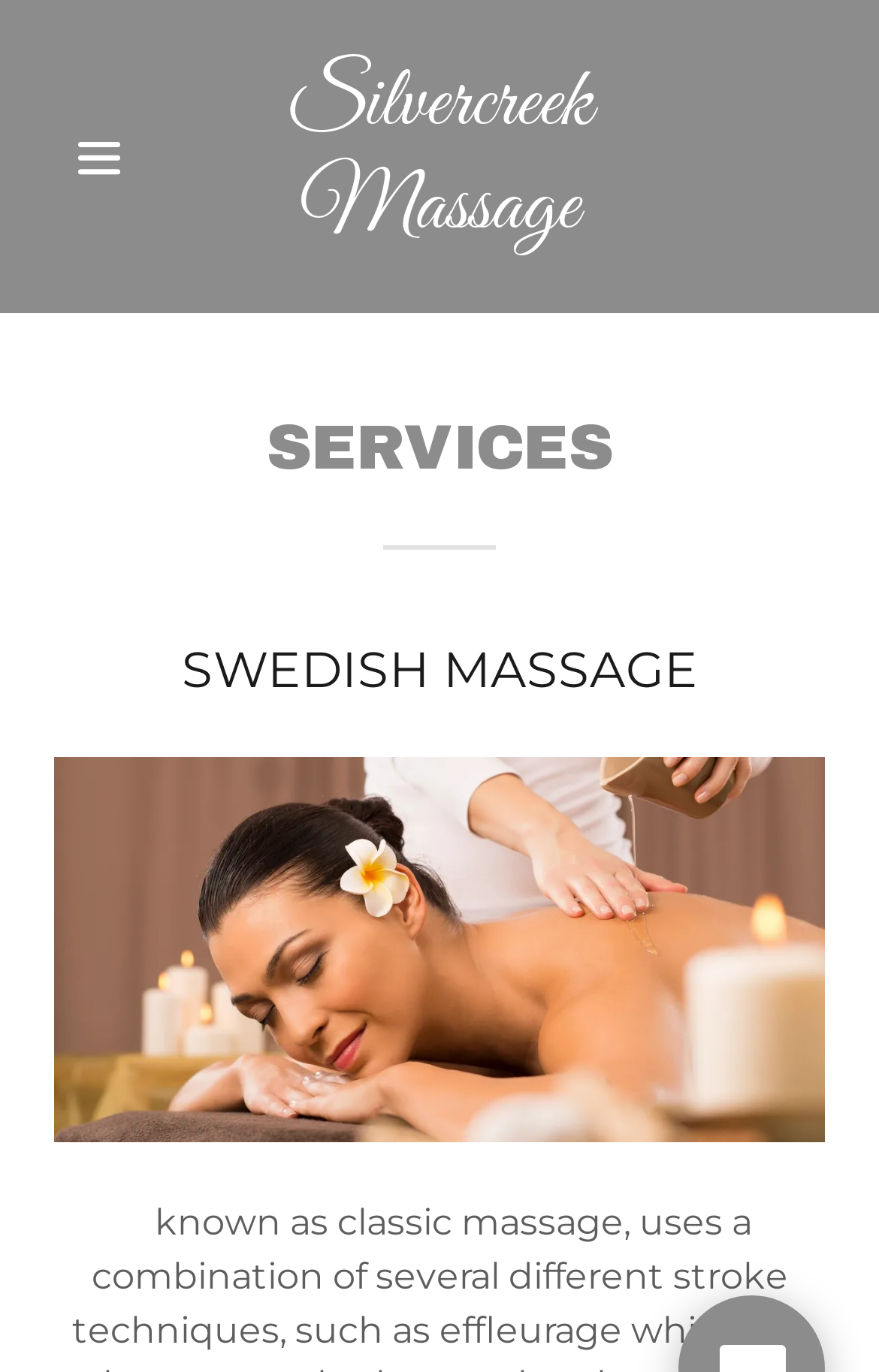Based on the element description "aria-label="Hamburger Site Navigation Icon"", predict the bounding box coordinates of the UI element.

[0.062, 0.081, 0.193, 0.147]